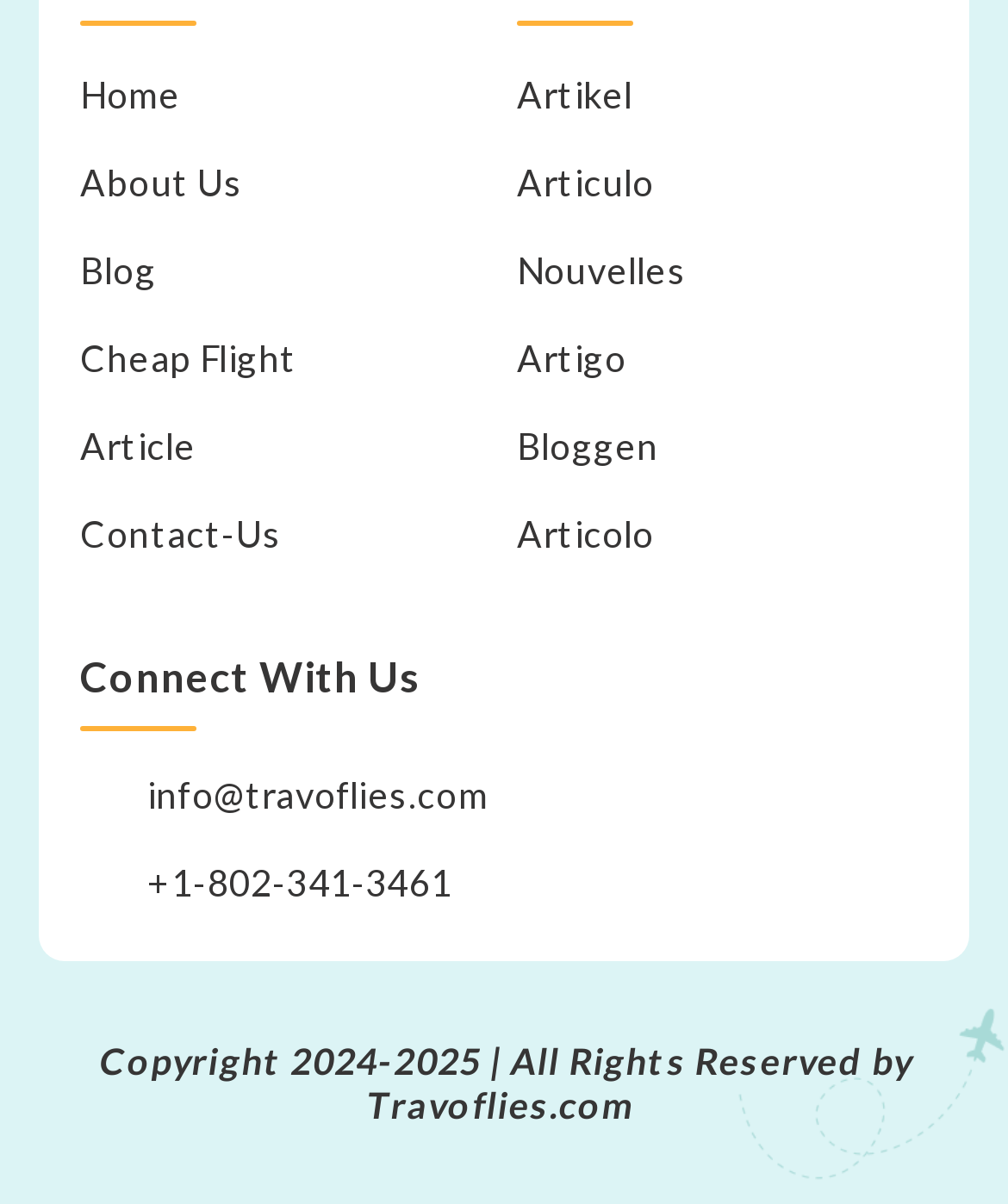How many main navigation links are there?
Carefully analyze the image and provide a thorough answer to the question.

I counted the number of main navigation links by looking at the links on the top left side of the webpage, which are 'Home', 'About Us', 'Blog', 'Cheap Flight', 'Article', and 'Contact-Us'. These links suggest that there are six main navigation links on the webpage.